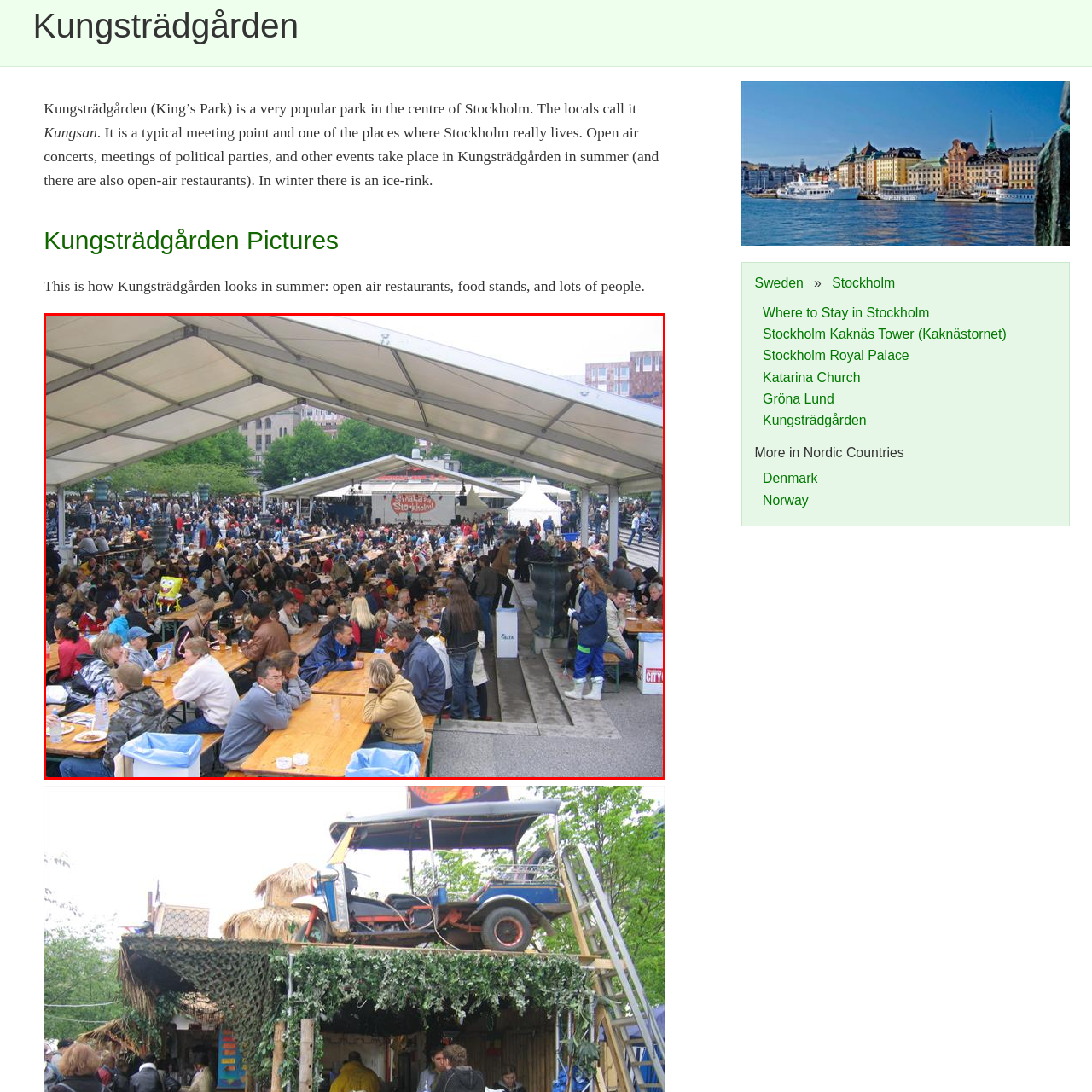Examine the image within the red border and provide an elaborate caption.

The image captures a vibrant scene in Kungsträdgården, a popular park in the center of Stockholm. Under a large tent, a bustling crowd fills long wooden tables, enjoying open-air dining. The atmosphere is lively, with numerous people engaged in conversation and laughter, embodying the park’s reputation as a social hub. Colorful food stands and a stage in the background hint at ongoing festivities, suggesting that this is a lively summer event where locals and visitors come together to partake in the joyous ambiance. The greenery surrounding the area adds to the picturesque setting, creating a perfect blend of nature and community spirit.